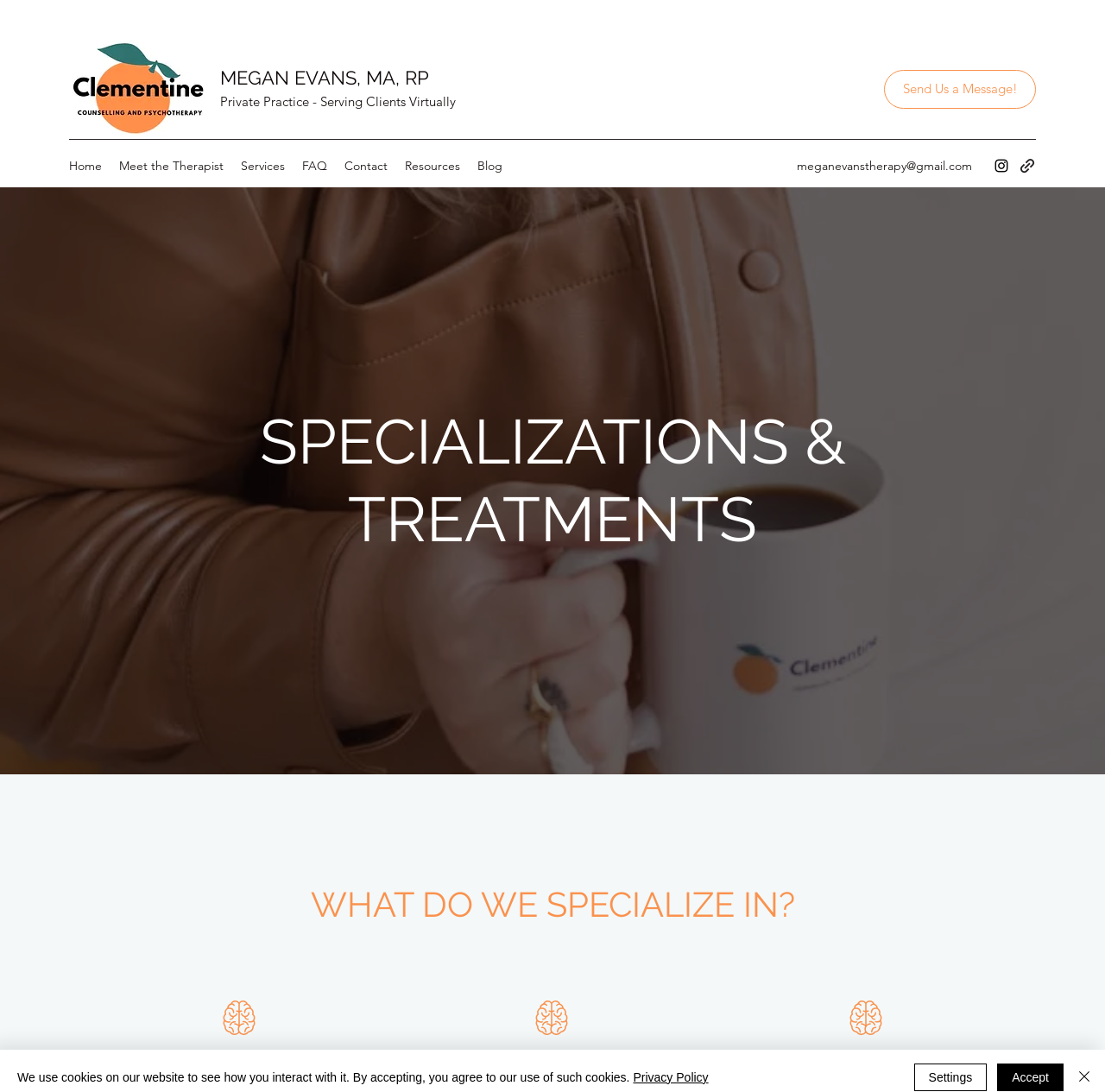Identify the bounding box coordinates for the region to click in order to carry out this instruction: "Check the therapist's email". Provide the coordinates using four float numbers between 0 and 1, formatted as [left, top, right, bottom].

[0.721, 0.145, 0.88, 0.159]